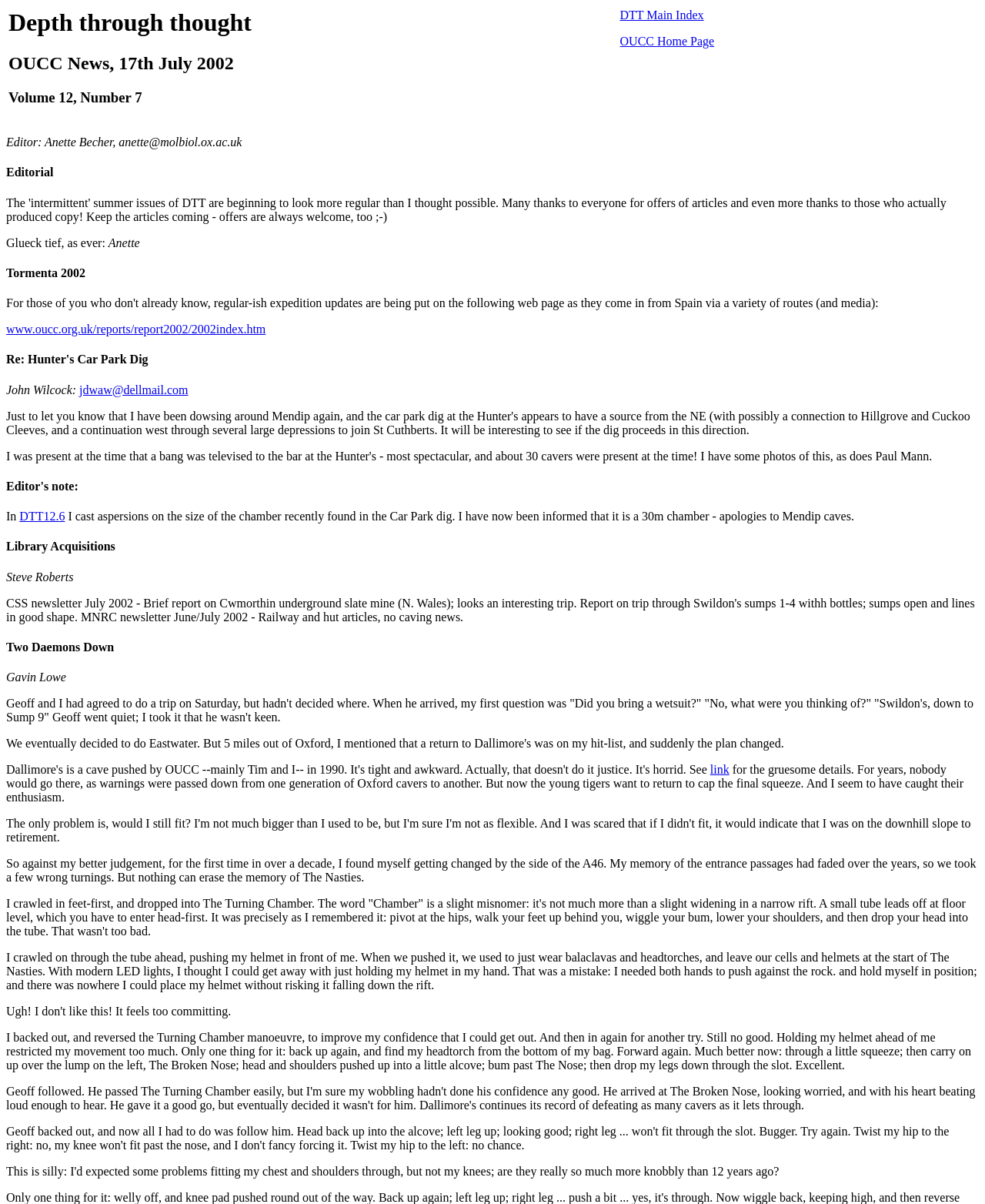Based on the element description: "rv repair labor rates", identify the UI element and provide its bounding box coordinates. Use four float numbers between 0 and 1, [left, top, right, bottom].

None